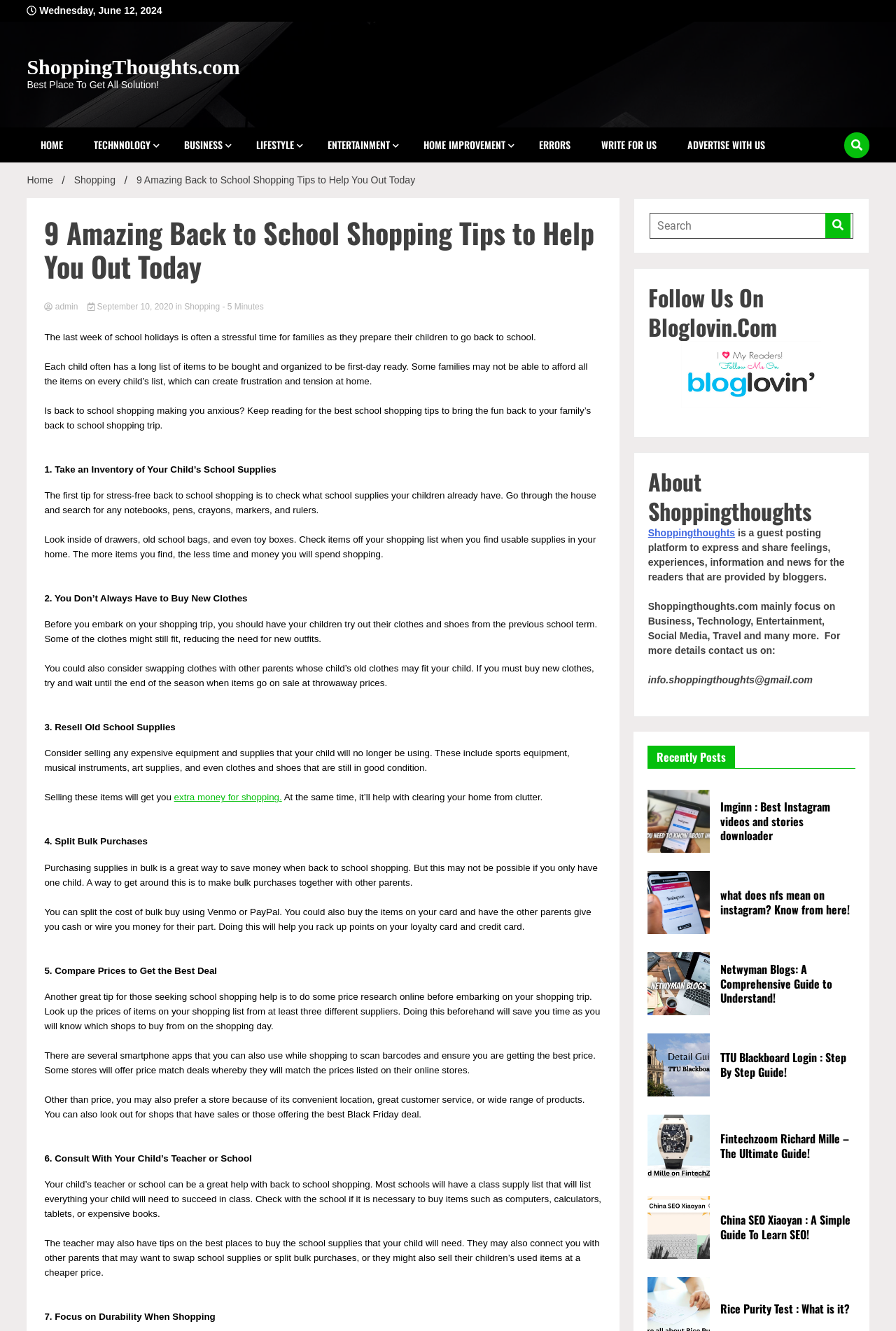Consider the image and give a detailed and elaborate answer to the question: 
What is the focus of the website ShoppingThoughts.com?

The website ShoppingThoughts.com mainly focuses on various topics such as Business, Technology, Entertainment, Social Media, Travel, and many more, as mentioned in the 'About Shoppingthoughts' section.